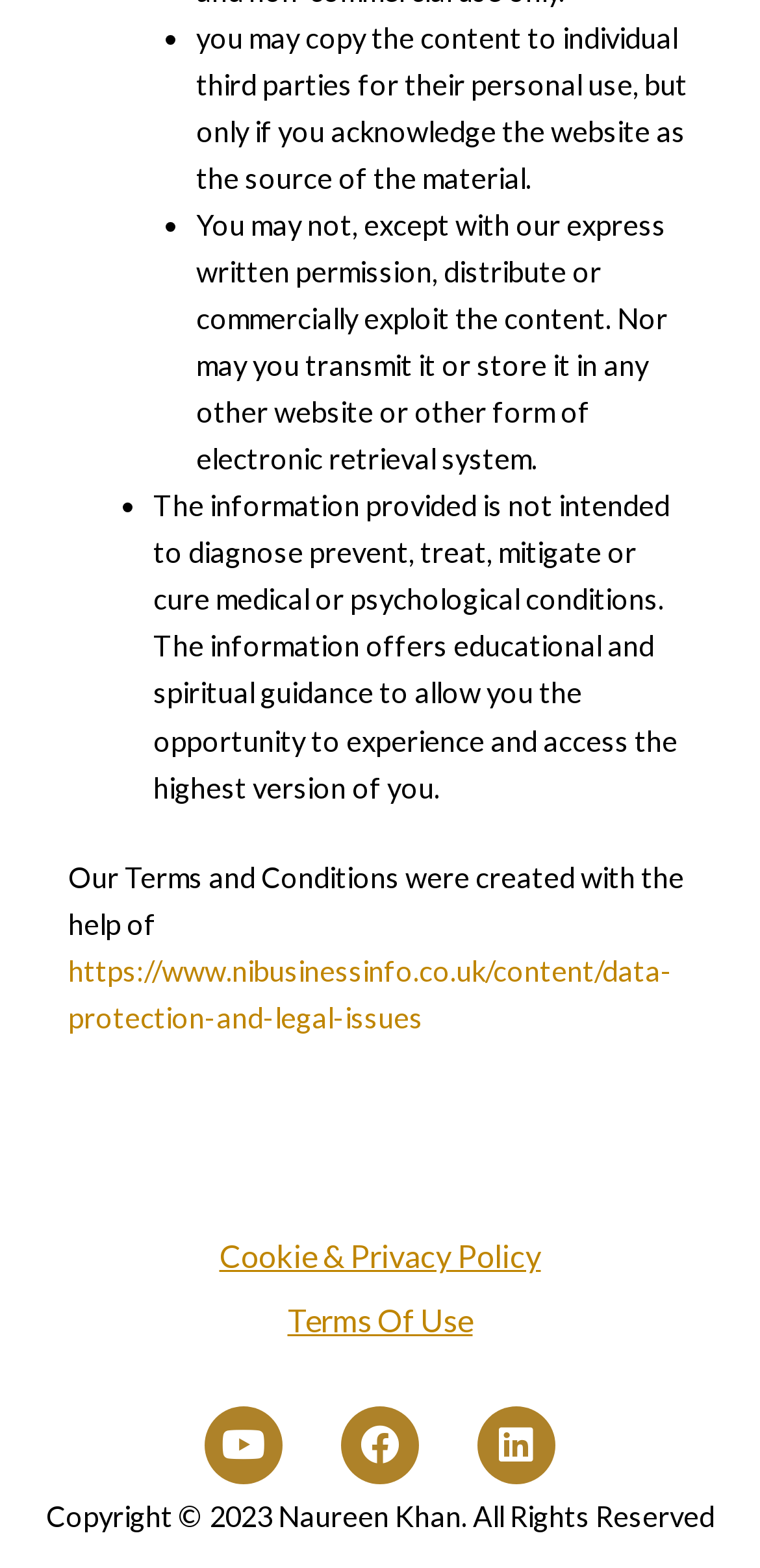What is the purpose of the information provided on this website?
Look at the image and respond with a one-word or short-phrase answer.

Educational and spiritual guidance